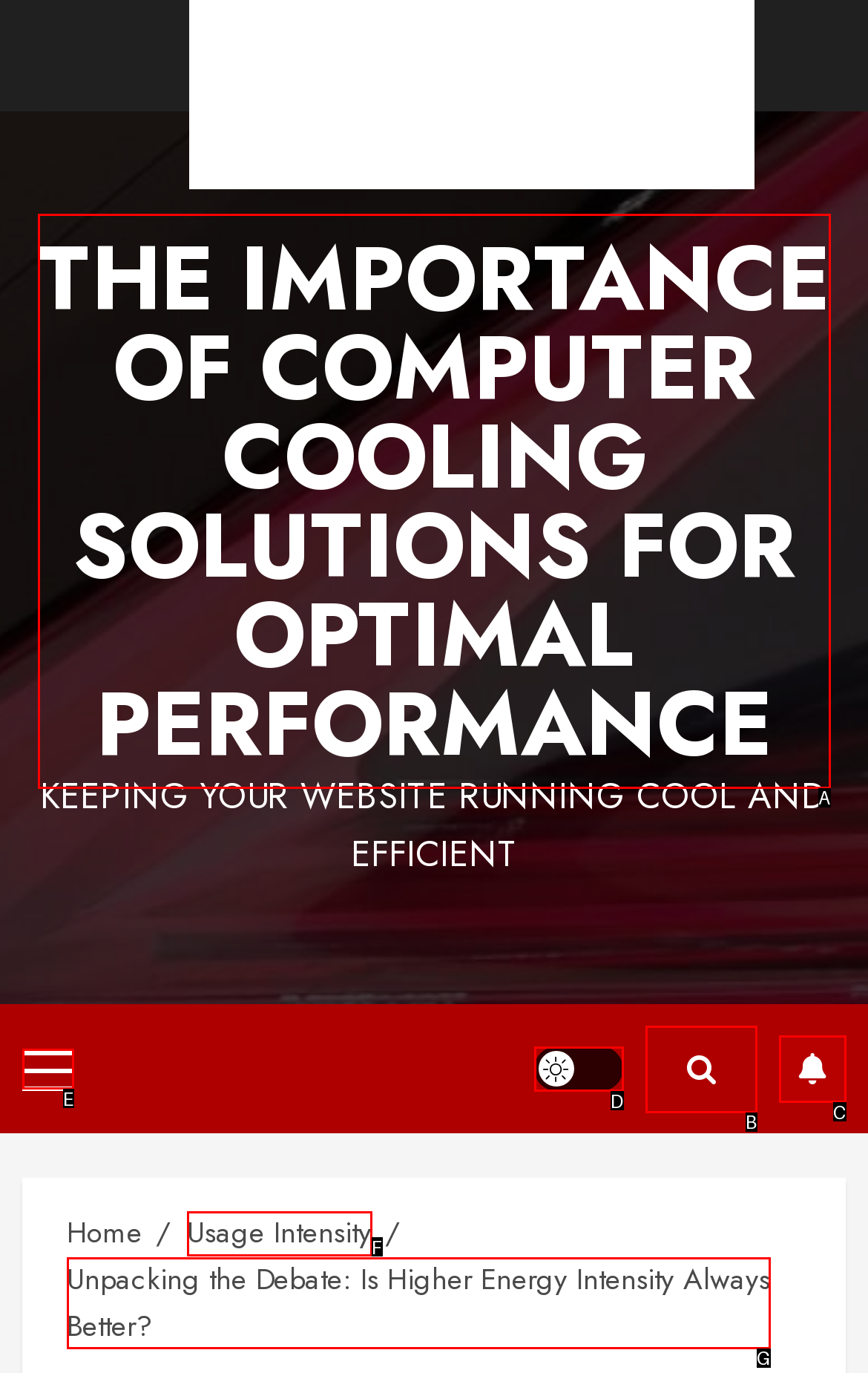Based on the given description: Primary Menu, identify the correct option and provide the corresponding letter from the given choices directly.

E